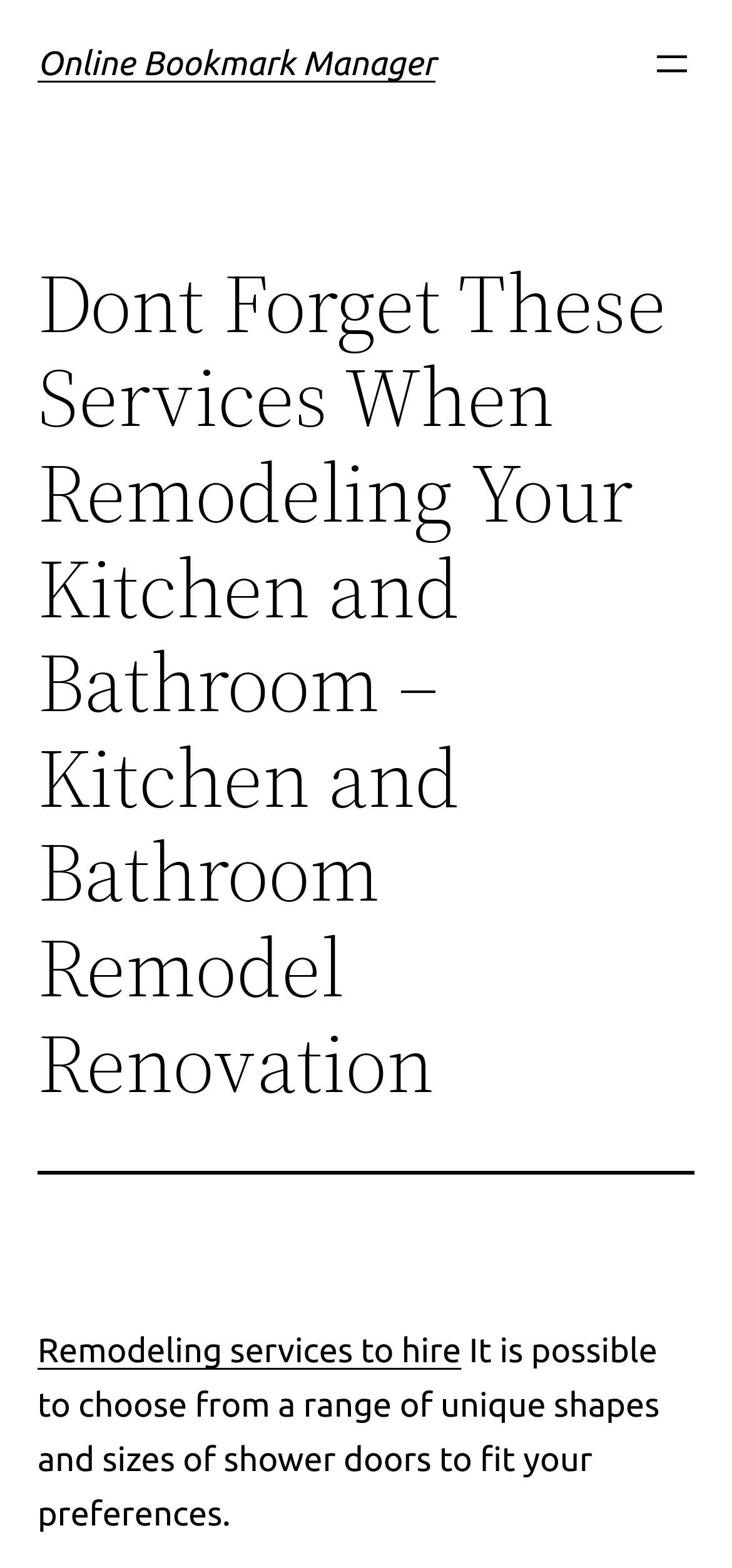Please find and generate the text of the main heading on the webpage.

Online Bookmark Manager